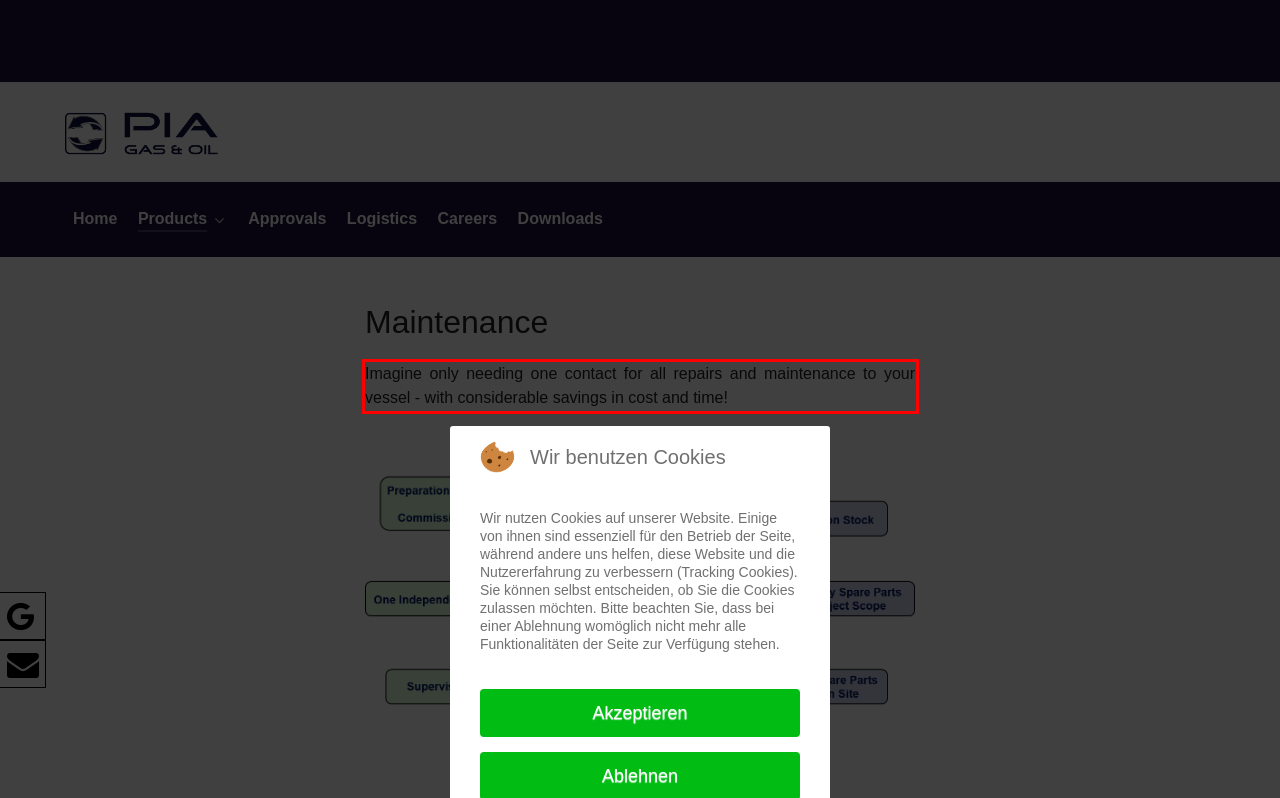Please use OCR to extract the text content from the red bounding box in the provided webpage screenshot.

Imagine only needing one contact for all repairs and maintenance to your vessel - with considerable savings in cost and time!